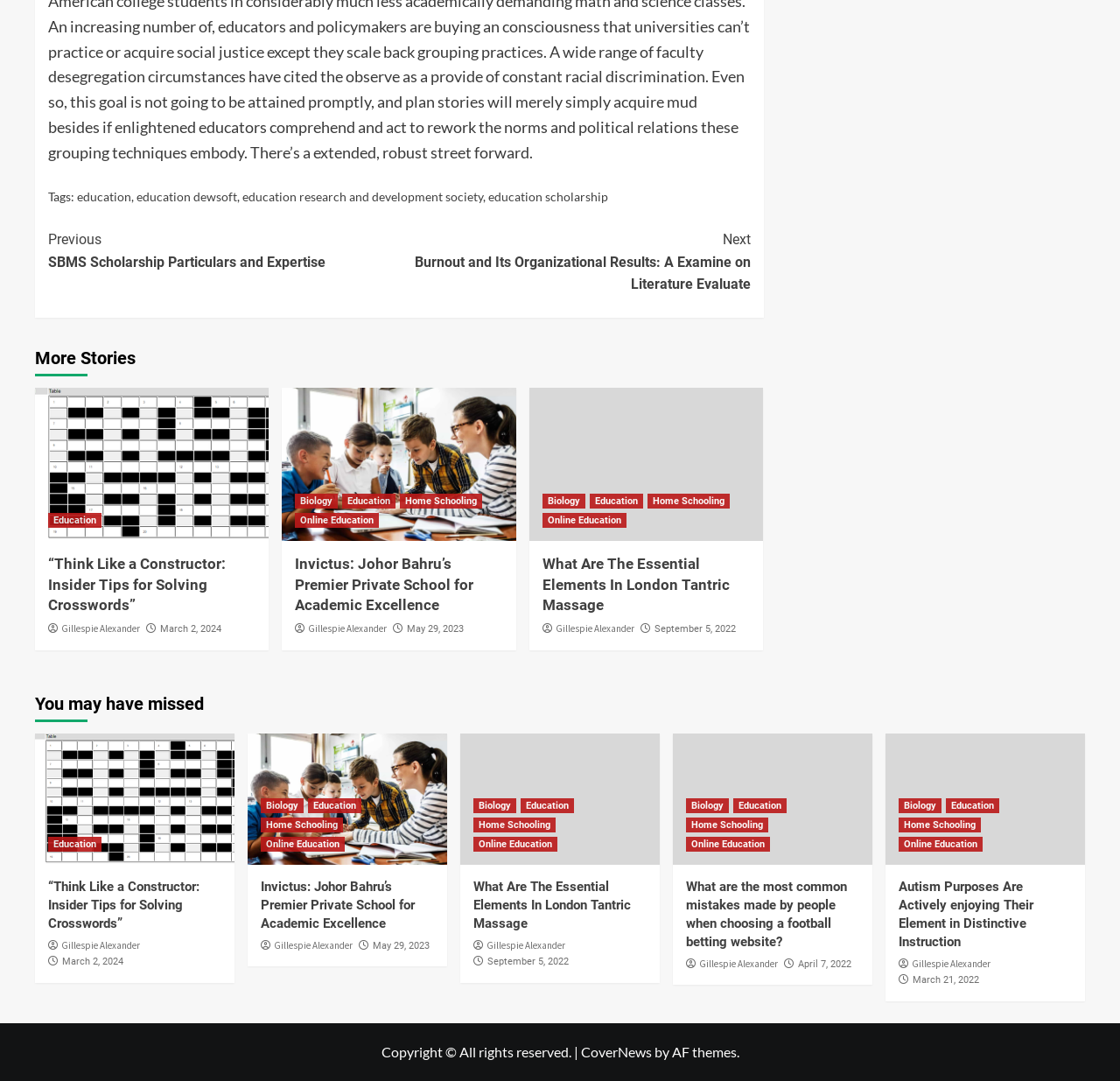Please identify the bounding box coordinates of the element that needs to be clicked to execute the following command: "Click on 'More Stories'". Provide the bounding box using four float numbers between 0 and 1, formatted as [left, top, right, bottom].

[0.031, 0.318, 0.121, 0.348]